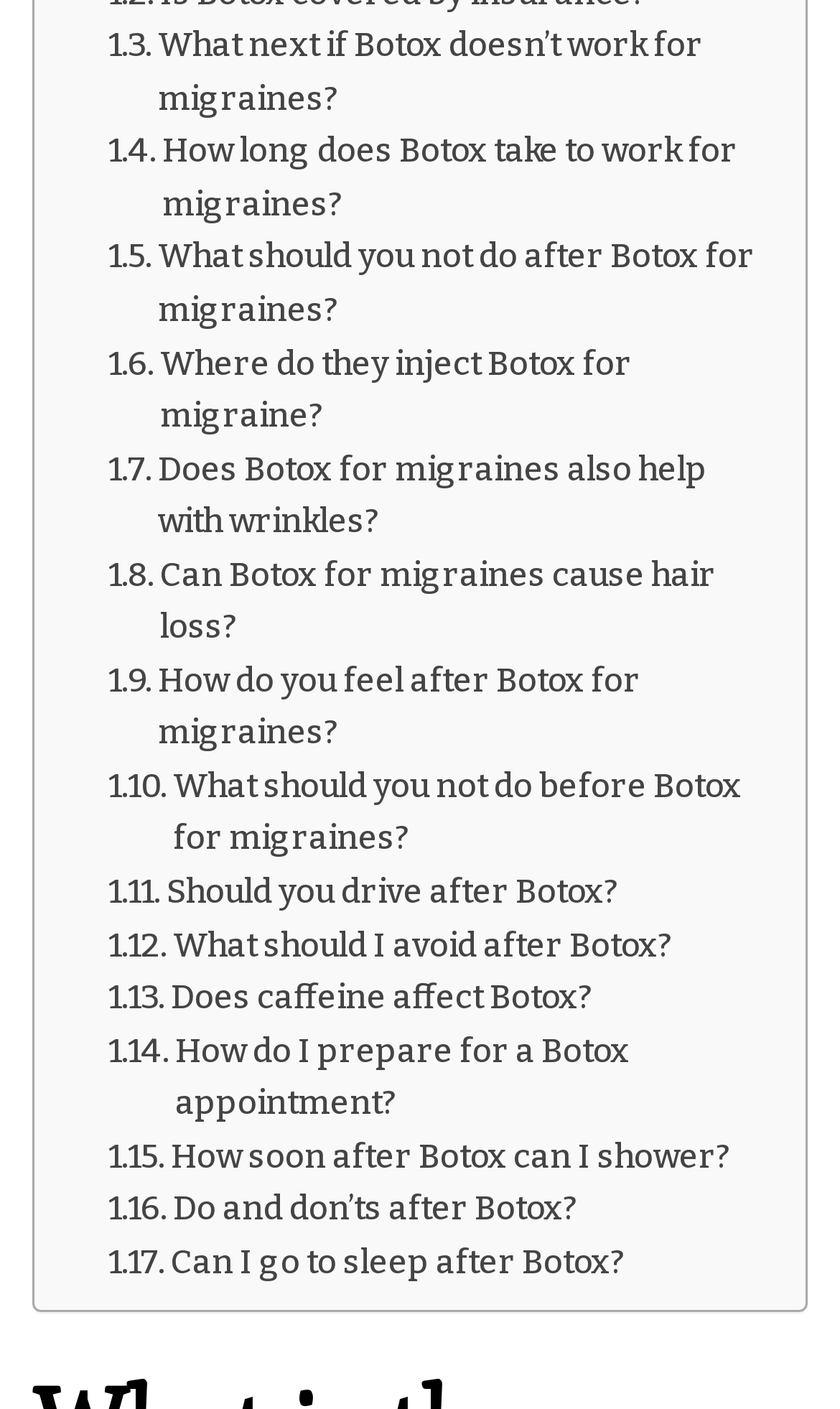Pinpoint the bounding box coordinates for the area that should be clicked to perform the following instruction: "Click on 'What next if Botox doesn’t work for migraines?'".

[0.129, 0.014, 0.908, 0.089]